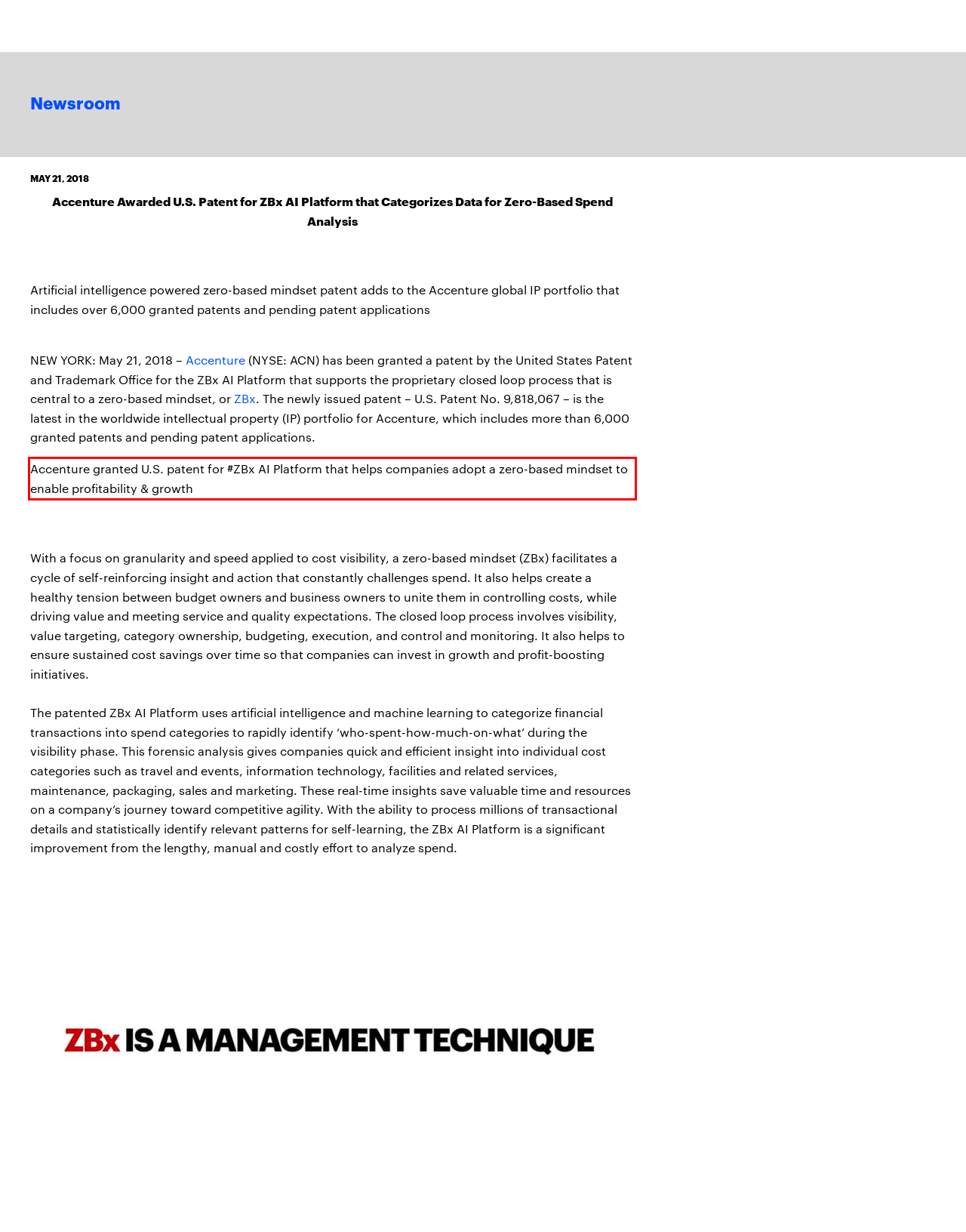You are provided with a webpage screenshot that includes a red rectangle bounding box. Extract the text content from within the bounding box using OCR.

Accenture granted U.S. patent for #ZBx AI Platform that helps companies adopt a zero-based mindset to enable profitability & growth